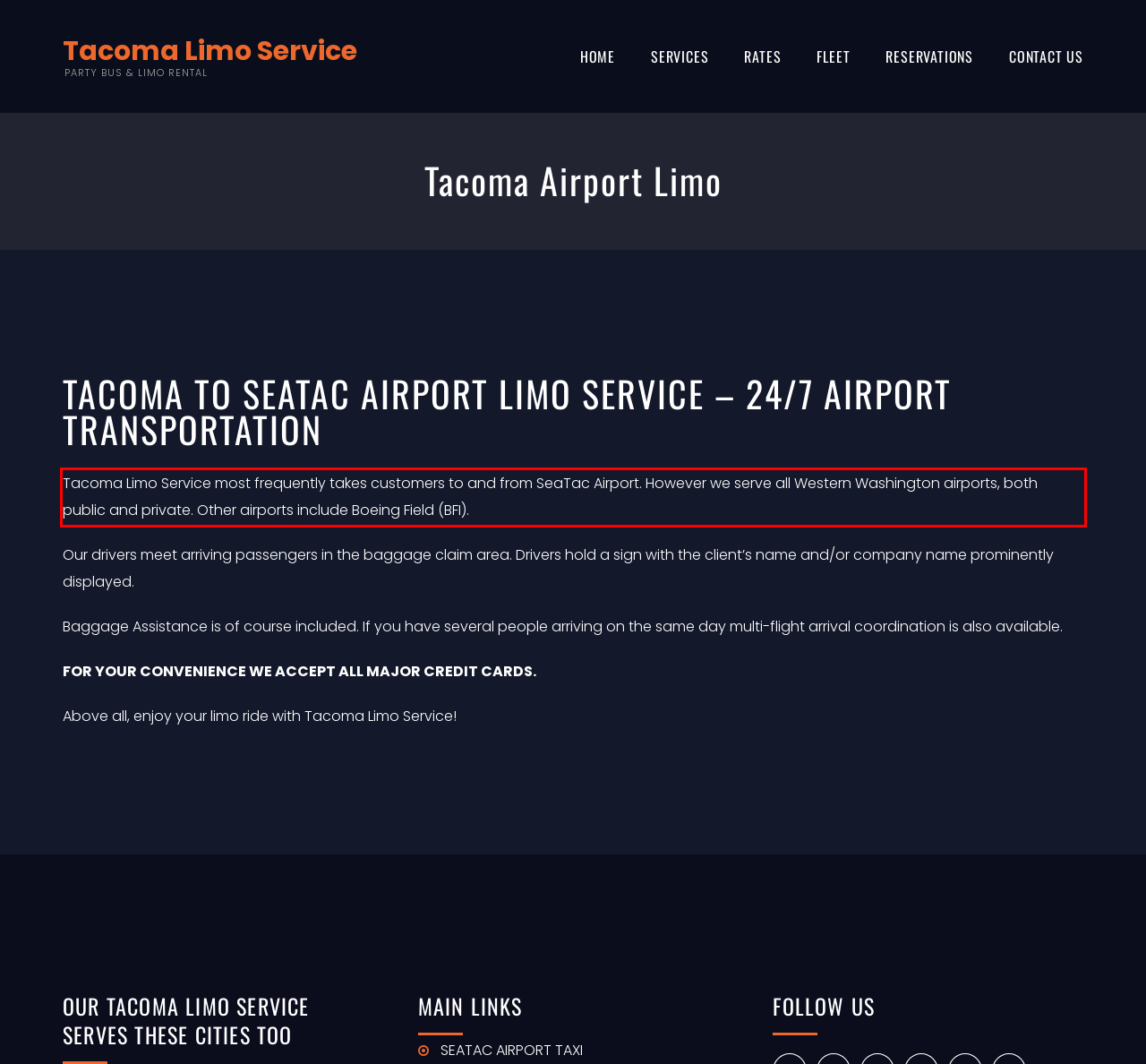Please examine the webpage screenshot containing a red bounding box and use OCR to recognize and output the text inside the red bounding box.

Tacoma Limo Service most frequently takes customers to and from SeaTac Airport. However we serve all Western Washington airports, both public and private. Other airports include Boeing Field (BFI).